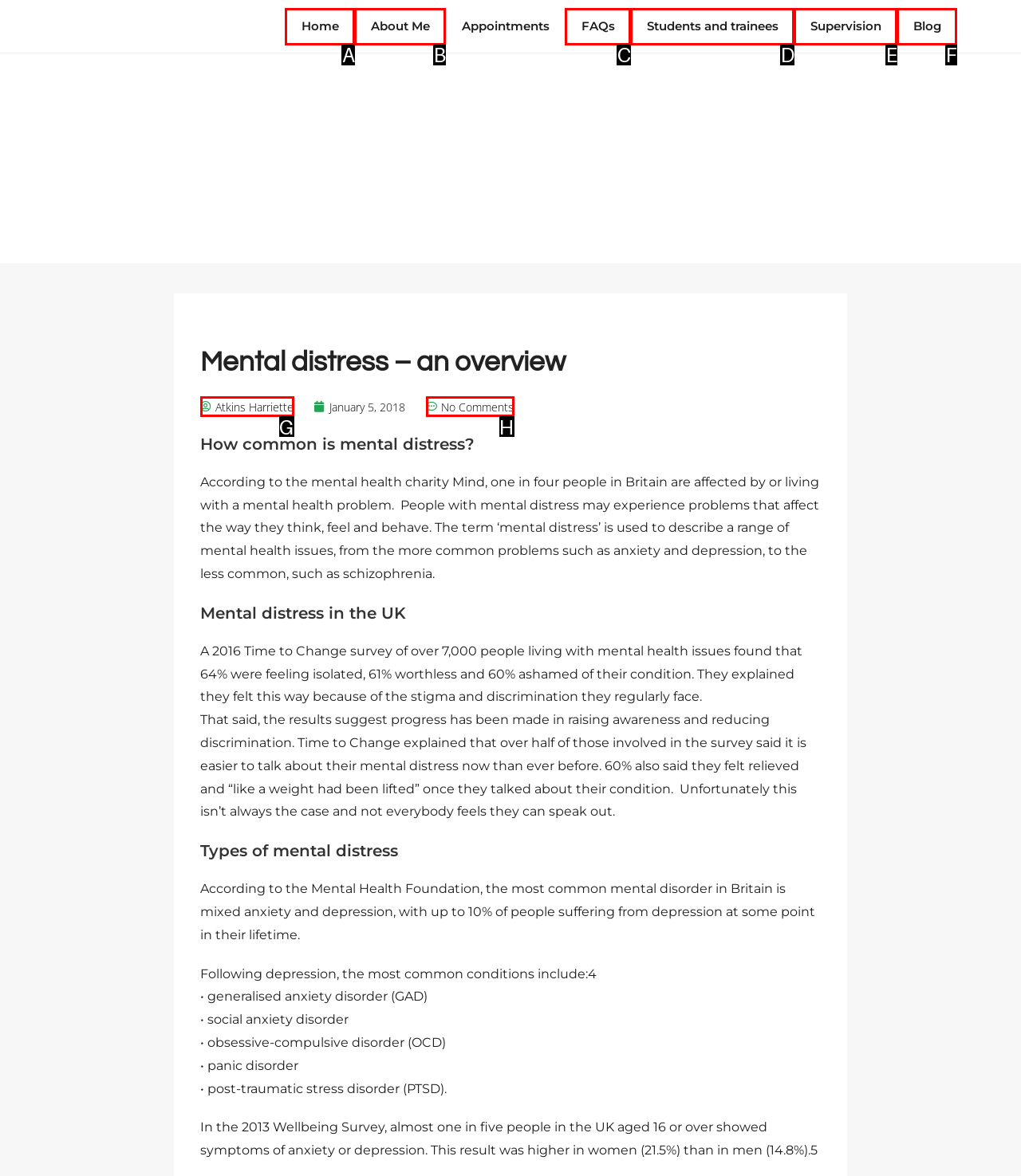Using the given description: About Me, identify the HTML element that corresponds best. Answer with the letter of the correct option from the available choices.

B